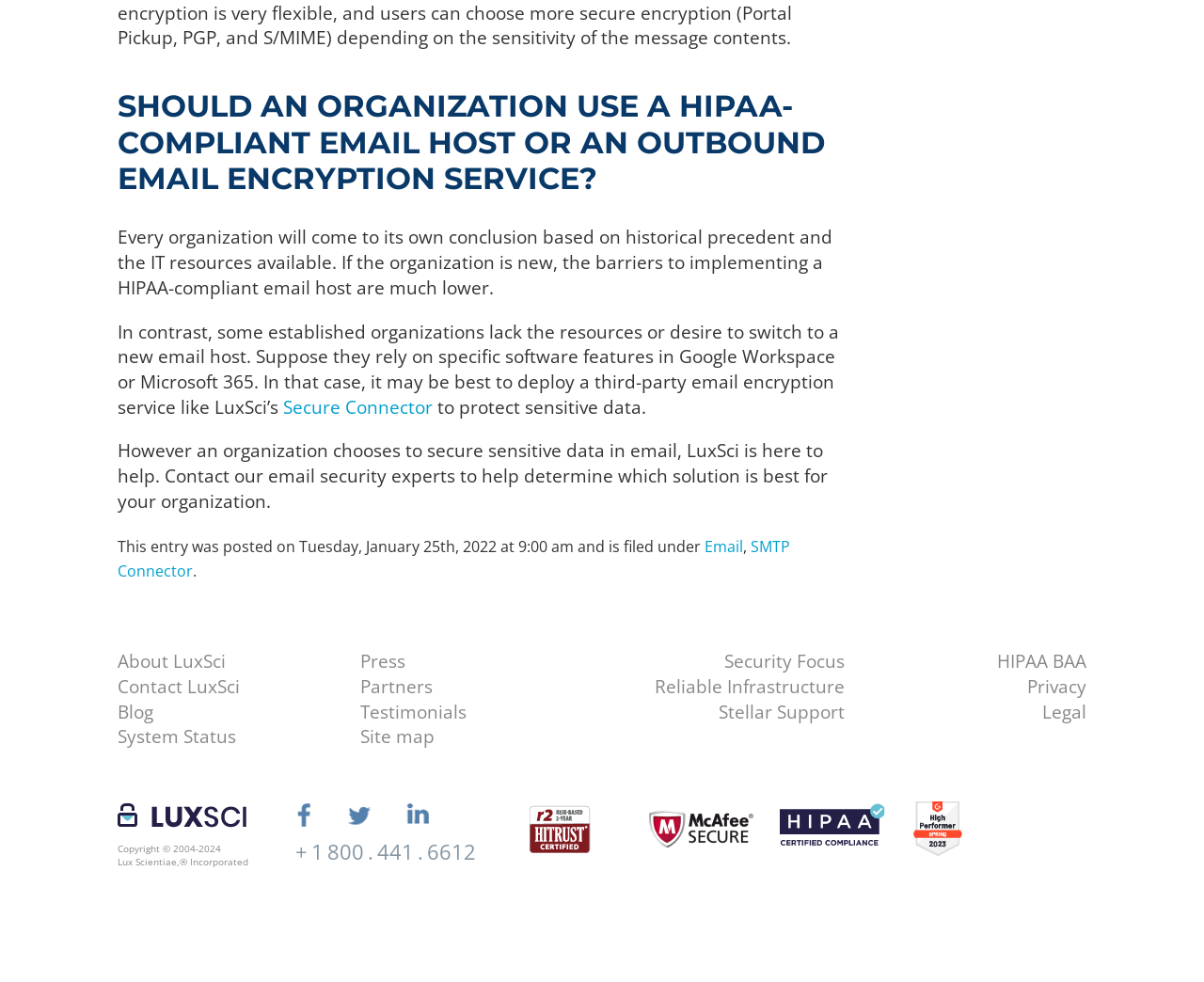What is the name of the company mentioned in the article?
Deliver a detailed and extensive answer to the question.

The name of the company can be found in the text 'However an organization chooses to secure sensitive data in email, LuxSci is here to help.' and also in the link 'LUXSCI' at the bottom of the page.